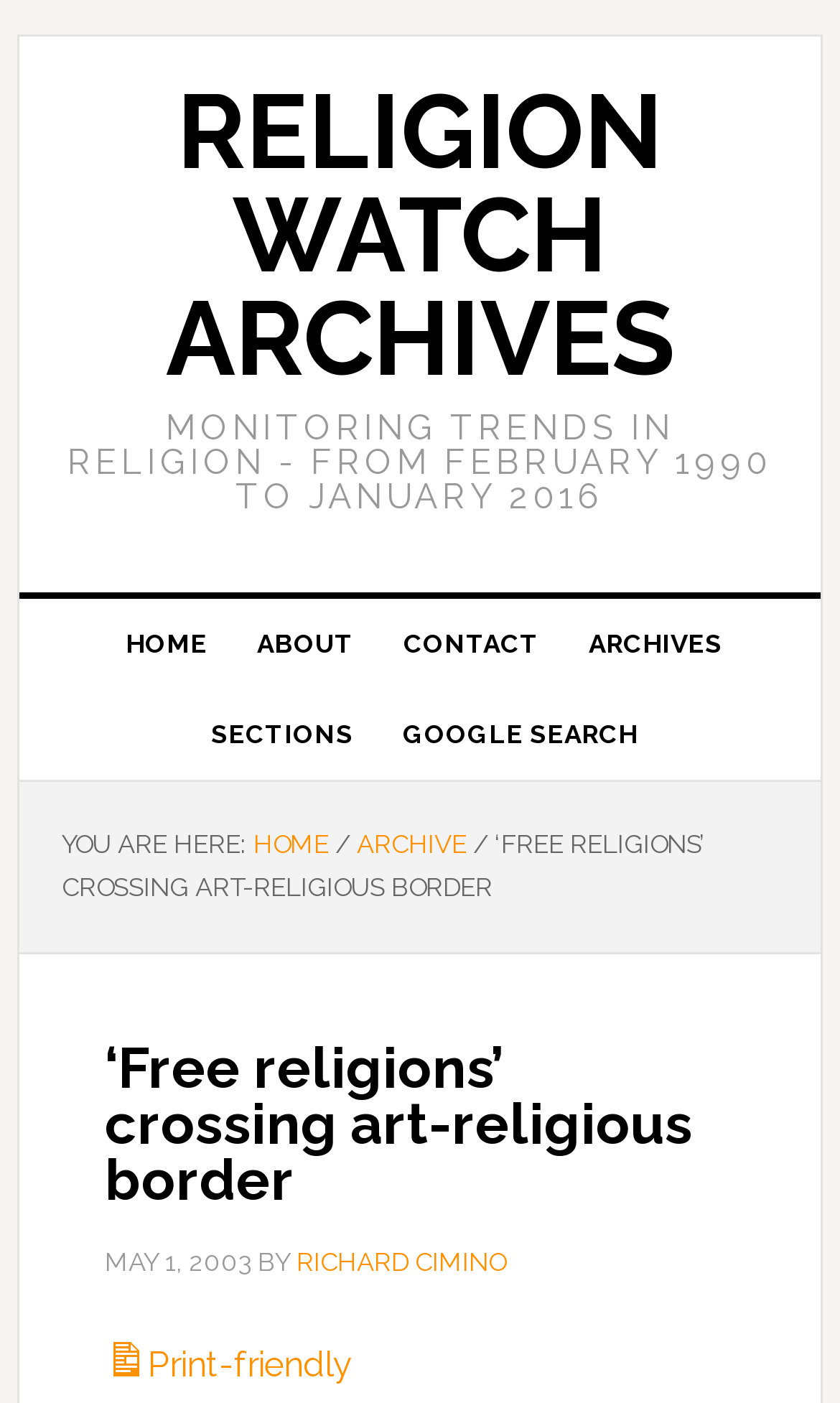Determine the bounding box coordinates of the clickable area required to perform the following instruction: "view archives". The coordinates should be represented as four float numbers between 0 and 1: [left, top, right, bottom].

[0.67, 0.427, 0.891, 0.491]